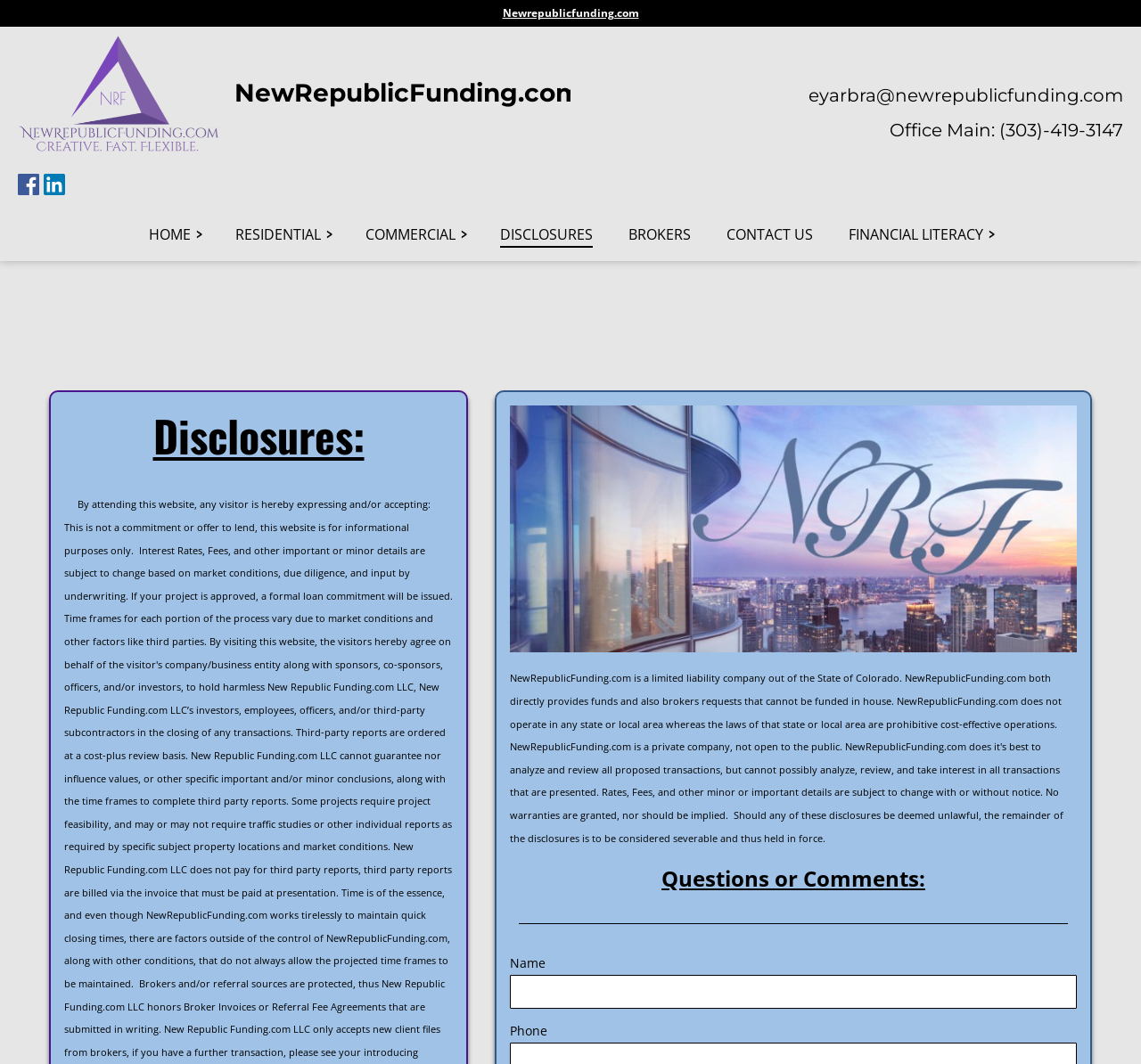Identify the bounding box of the HTML element described as: "Taxi-Library Homepage".

None